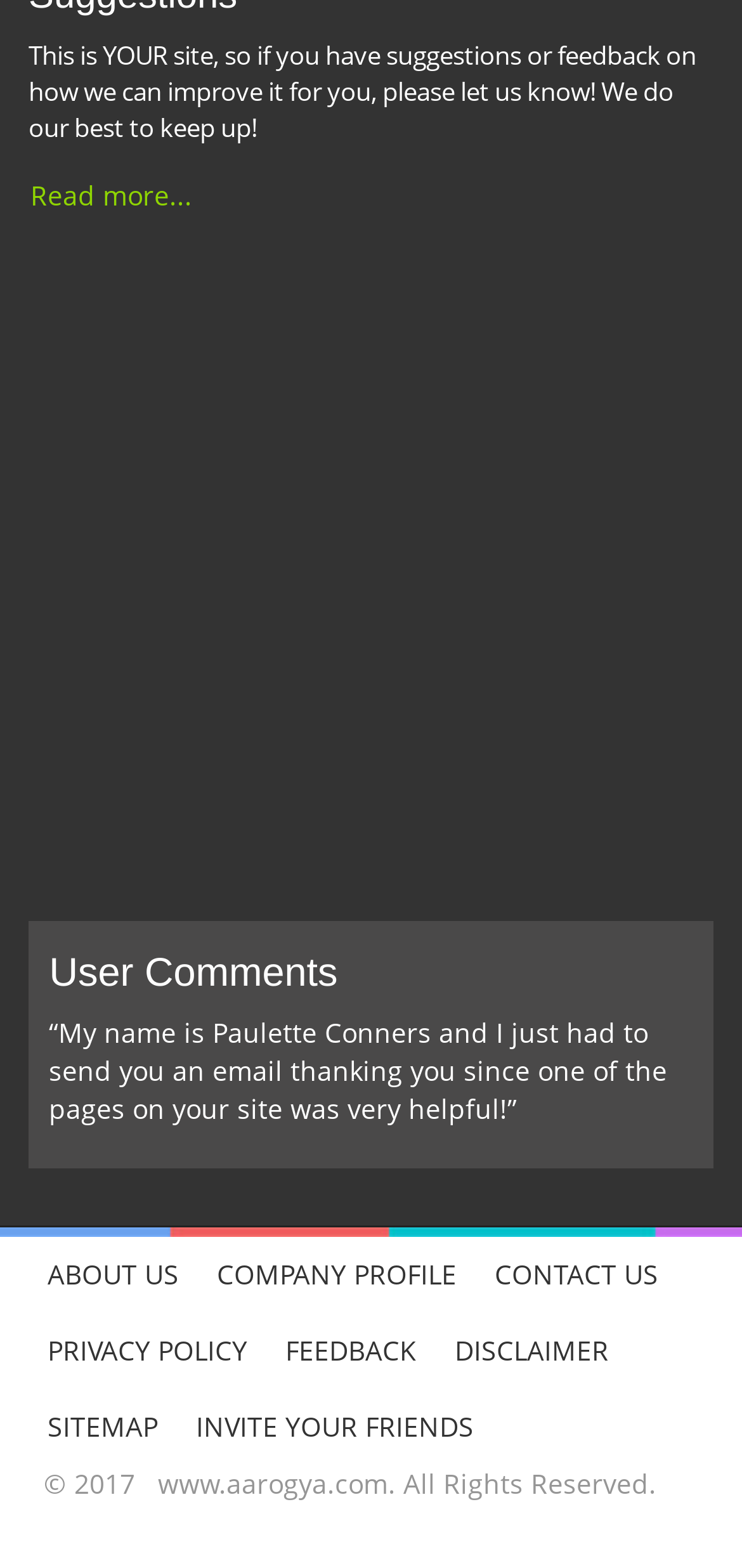Analyze the image and deliver a detailed answer to the question: What is the tone of the user comment?

The user comment '“My name is Paulette Conners and I just had to send you an email thanking you since one of the pages on your site was very helpful!”' expresses gratitude and appreciation for the helpful information provided by the website.